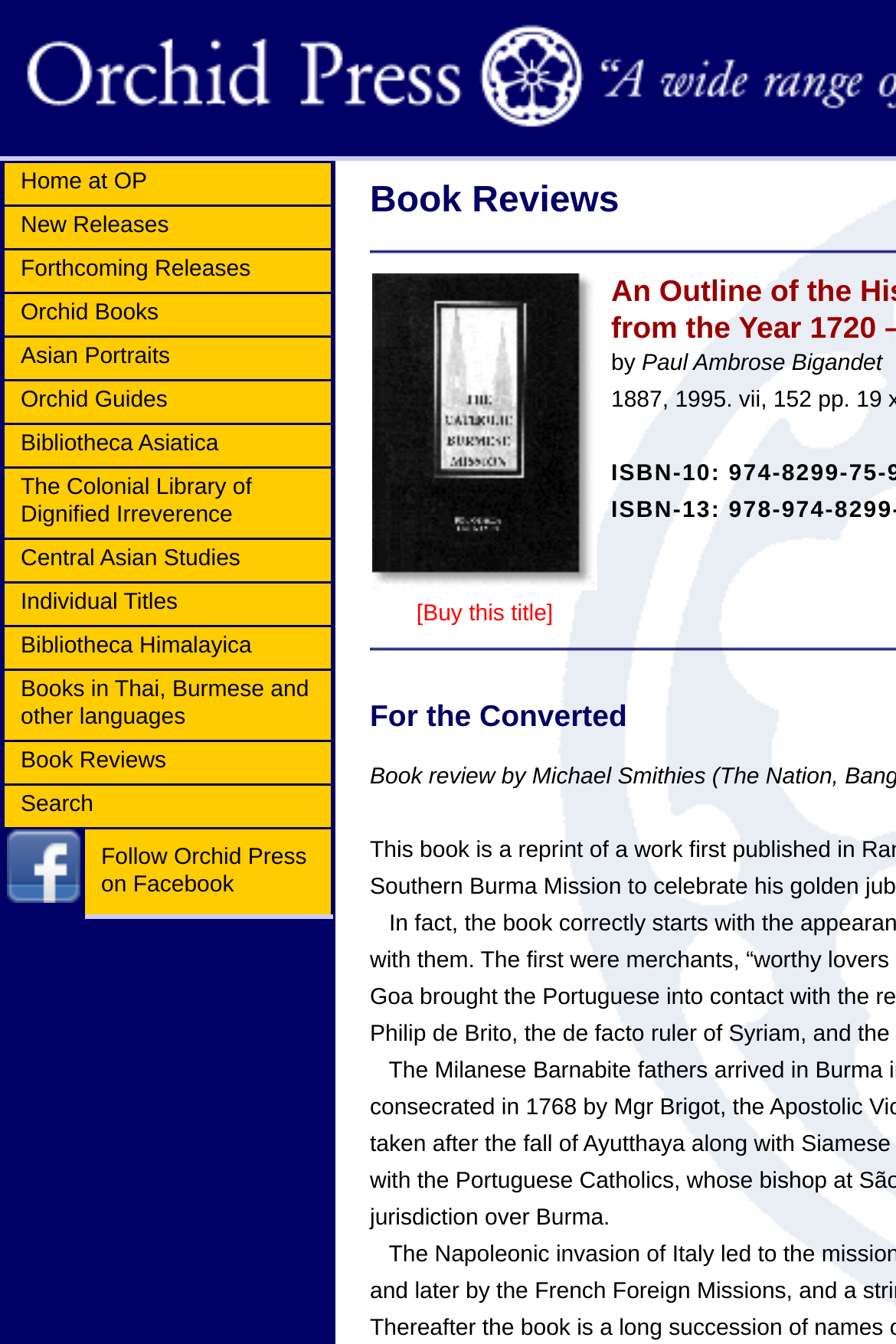Using the description: "Follow Orchid Press on Facebook", identify the bounding box of the corresponding UI element in the screenshot.

[0.113, 0.628, 0.363, 0.669]